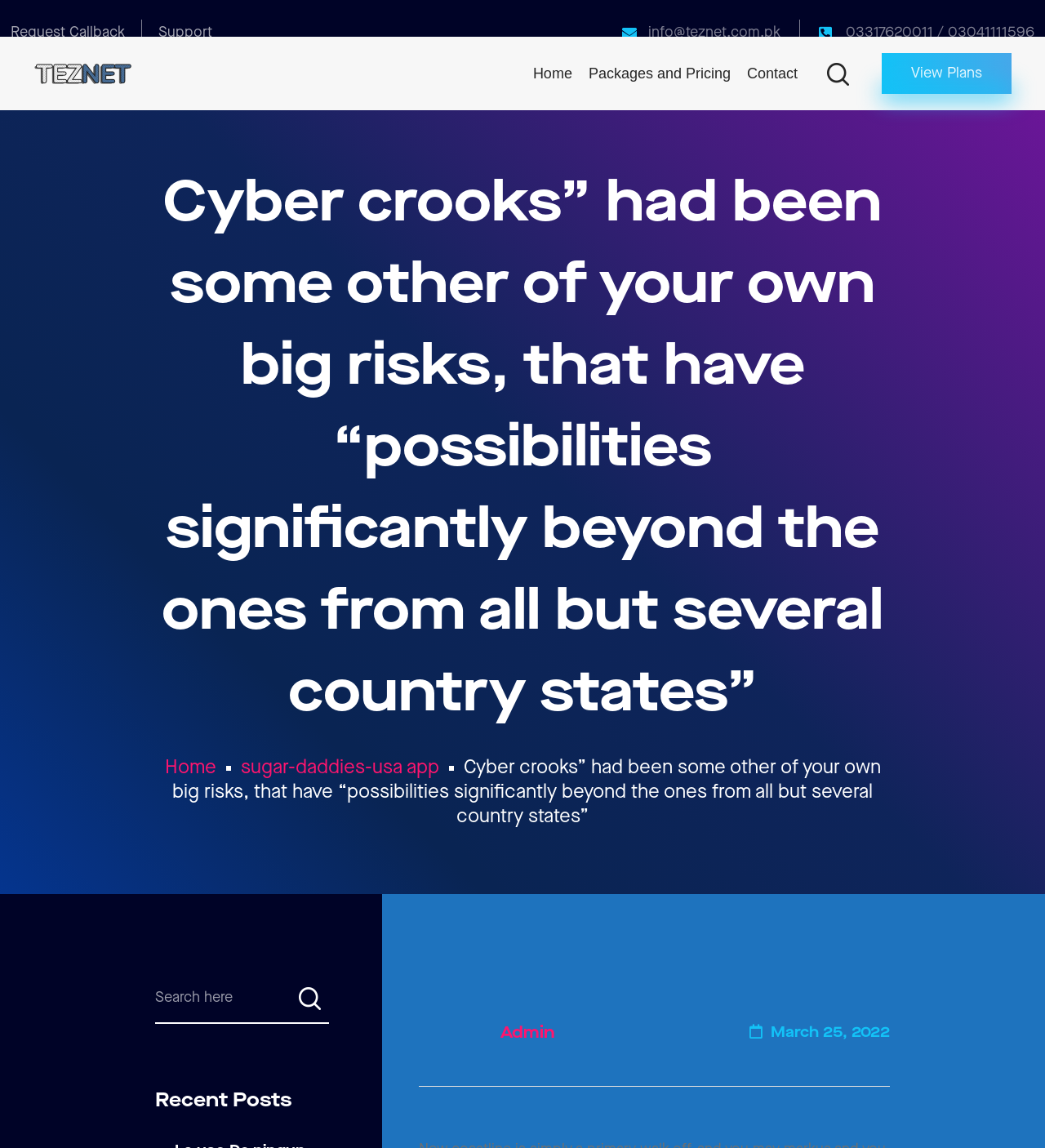Please identify the bounding box coordinates of the element's region that should be clicked to execute the following instruction: "Go to home page". The bounding box coordinates must be four float numbers between 0 and 1, i.e., [left, top, right, bottom].

[0.504, 0.032, 0.554, 0.096]